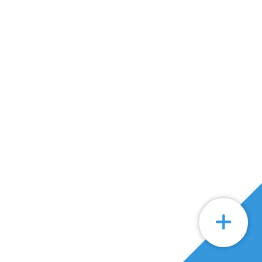Answer this question in one word or a short phrase: What is the purpose of the image?

Establish trust and facilitate communication